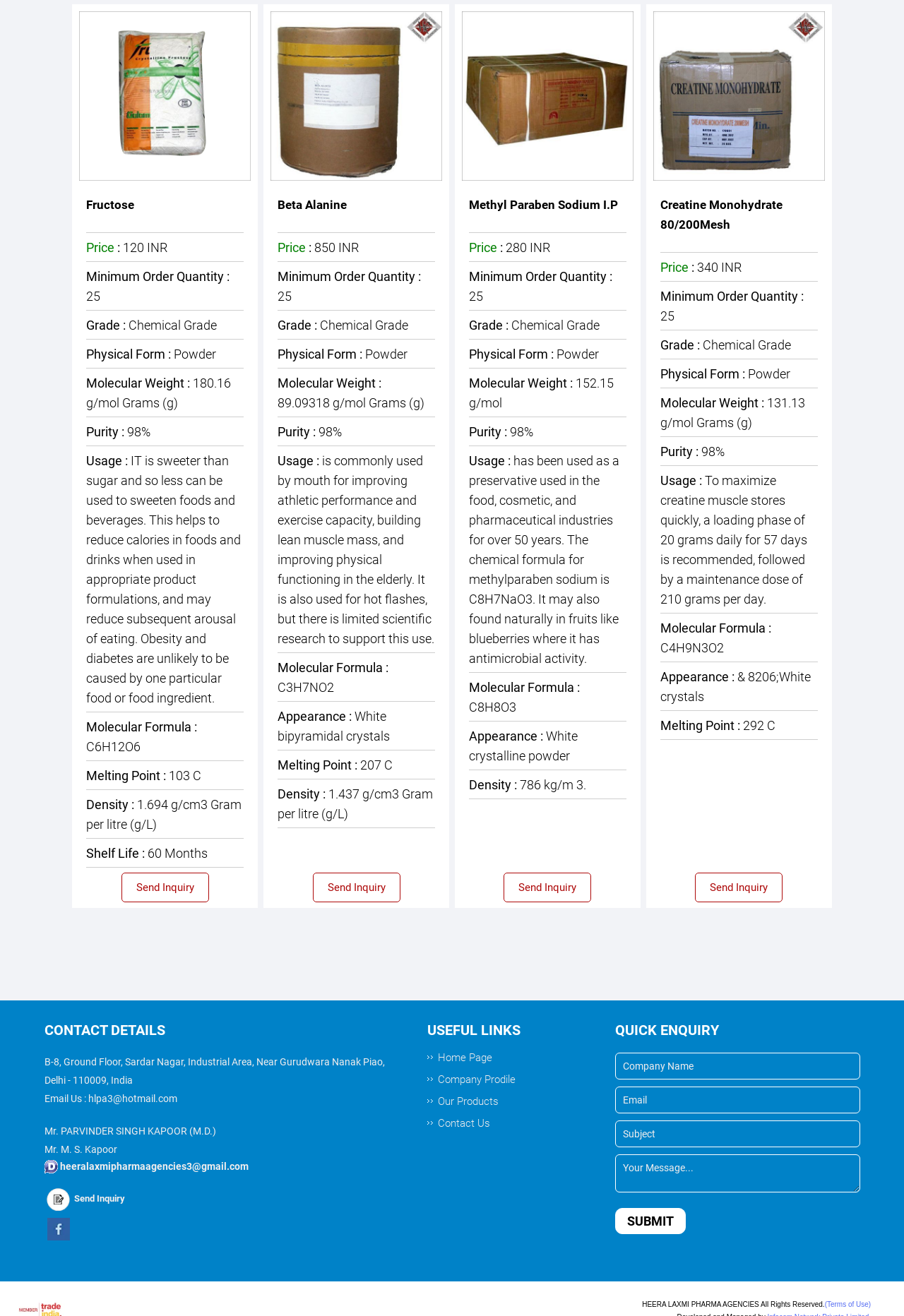What is the minimum order quantity of Fructose?
Respond with a short answer, either a single word or a phrase, based on the image.

25